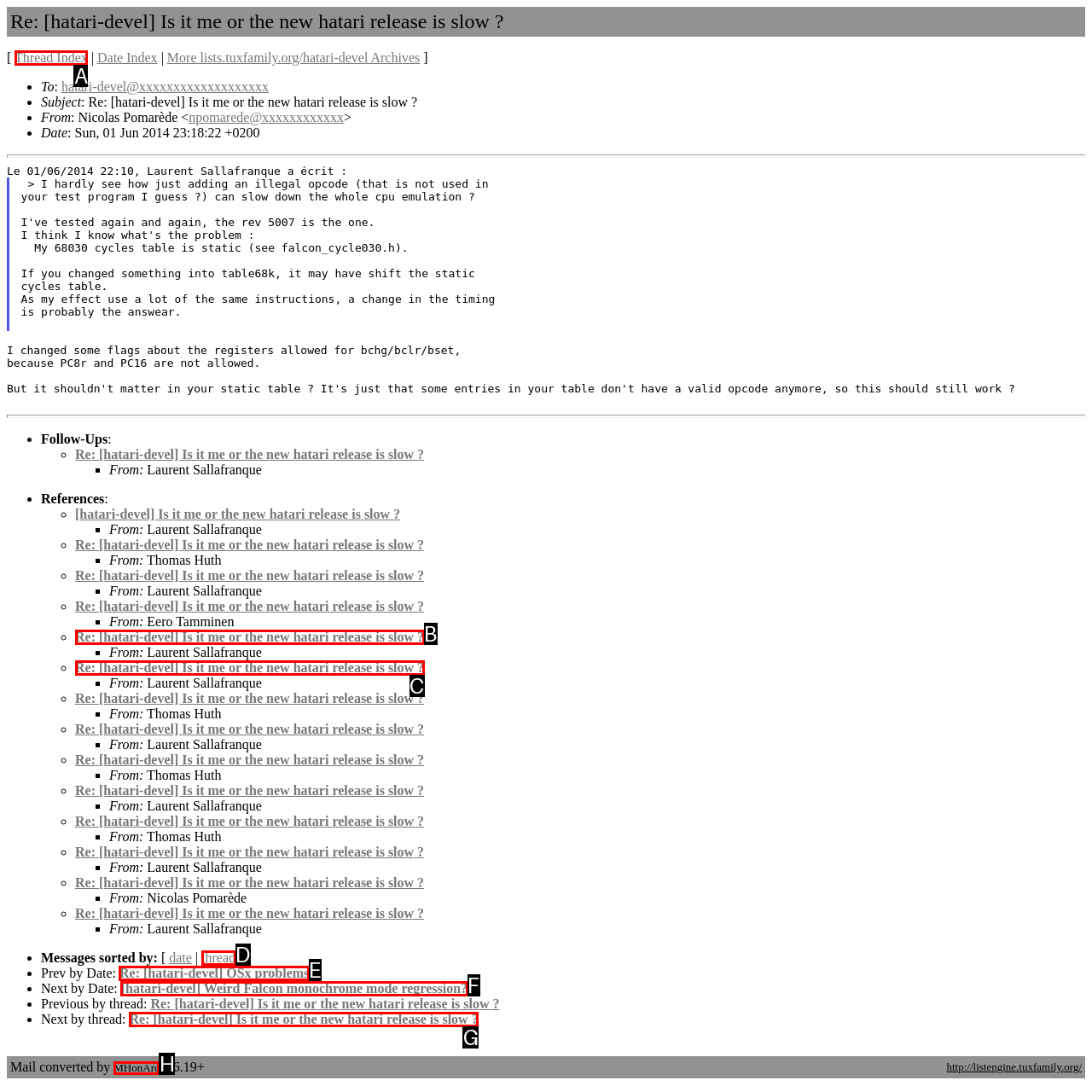Identify the option that corresponds to the description: Re: [hatari-devel] OSx problems. Provide only the letter of the option directly.

E